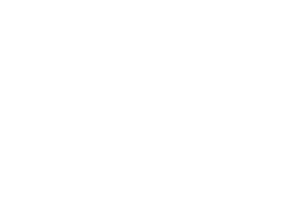Please answer the following question as detailed as possible based on the image: 
What does the logo of '25 Meters' brand represent?

The logo of '25 Meters' brand is designed to be simple yet striking, and it could serve as a visual representation of the brand's mission and values, especially in the context of storytelling about overcoming challenges in sports and life.